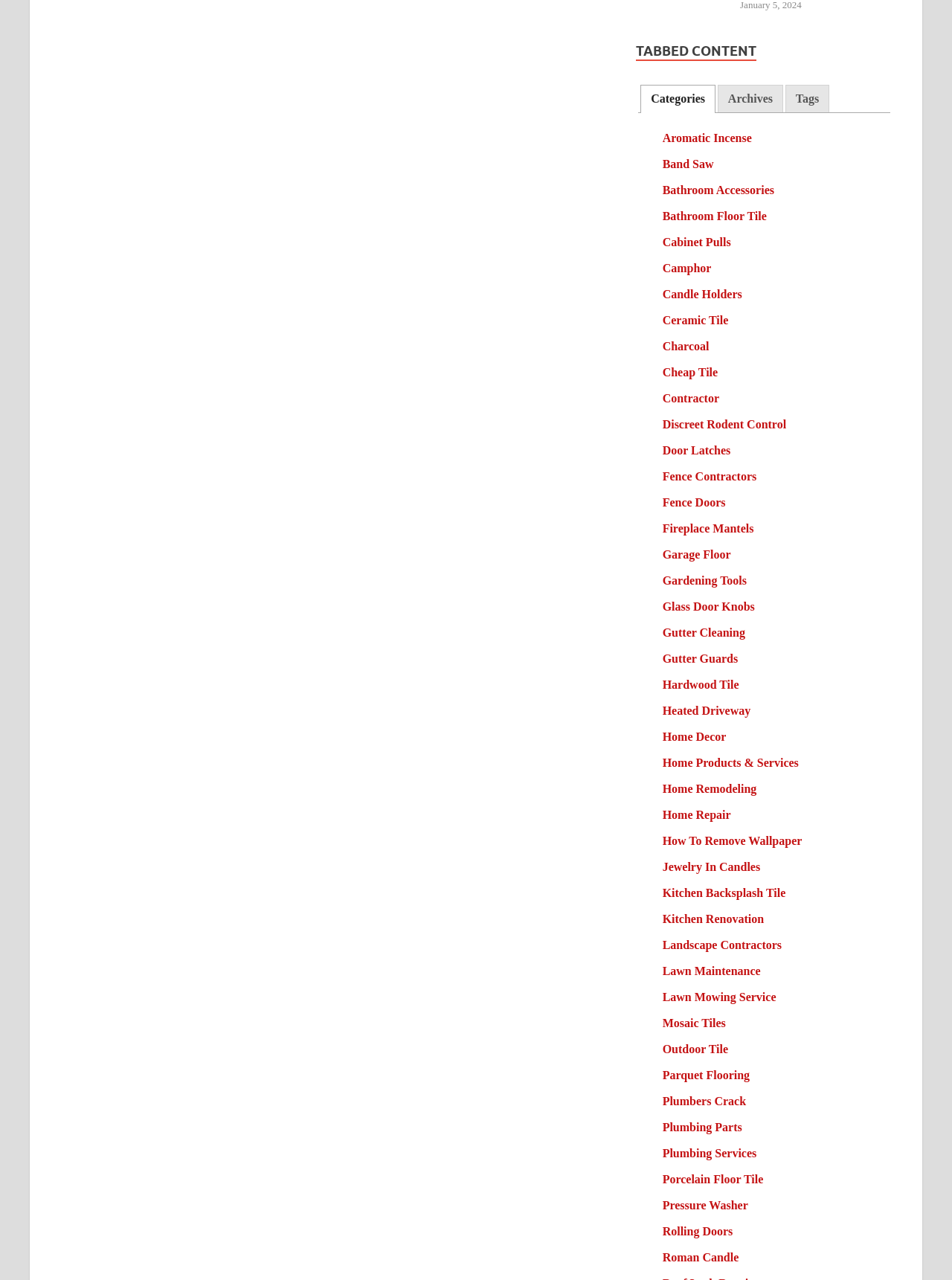What is the orientation of the tablist?
Look at the image and respond with a one-word or short-phrase answer.

horizontal